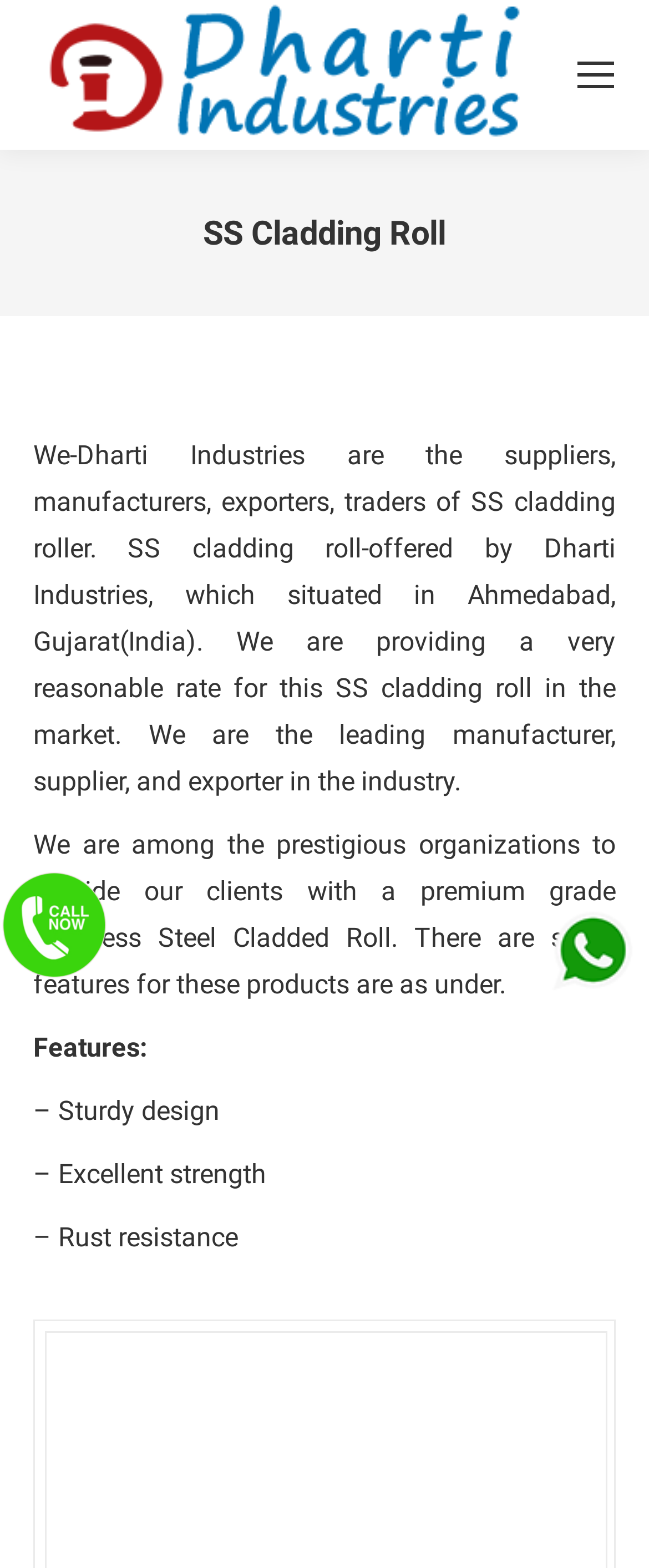Explain the webpage in detail, including its primary components.

The webpage is about SS Cladding Roll offered by Dharti Industry. At the top left, there is a logo of Dharti Industry, which is an image with a link. Next to it, there is a link to the mobile menu icon. On the top right, there is a link to go back to the top of the page, accompanied by an image.

Below the logo, there is a heading that reads "SS Cladding Roll". Underneath, there is a breadcrumb trail that says "You are here:". 

The main content of the page is divided into two sections. The first section describes the SS cladding roll offered by Dharti Industries, which is a supplier, manufacturer, exporter, and trader of this product. The text explains that they provide a reasonable rate for this product in the market. 

The second section lists the features of the Stainless Steel Cladded Roll, which include sturdy design, excellent strength, and rust resistance. Each feature is listed in a separate line.

There are two images on the page, one on the top right and another at the bottom right, but they do not have any descriptive text.